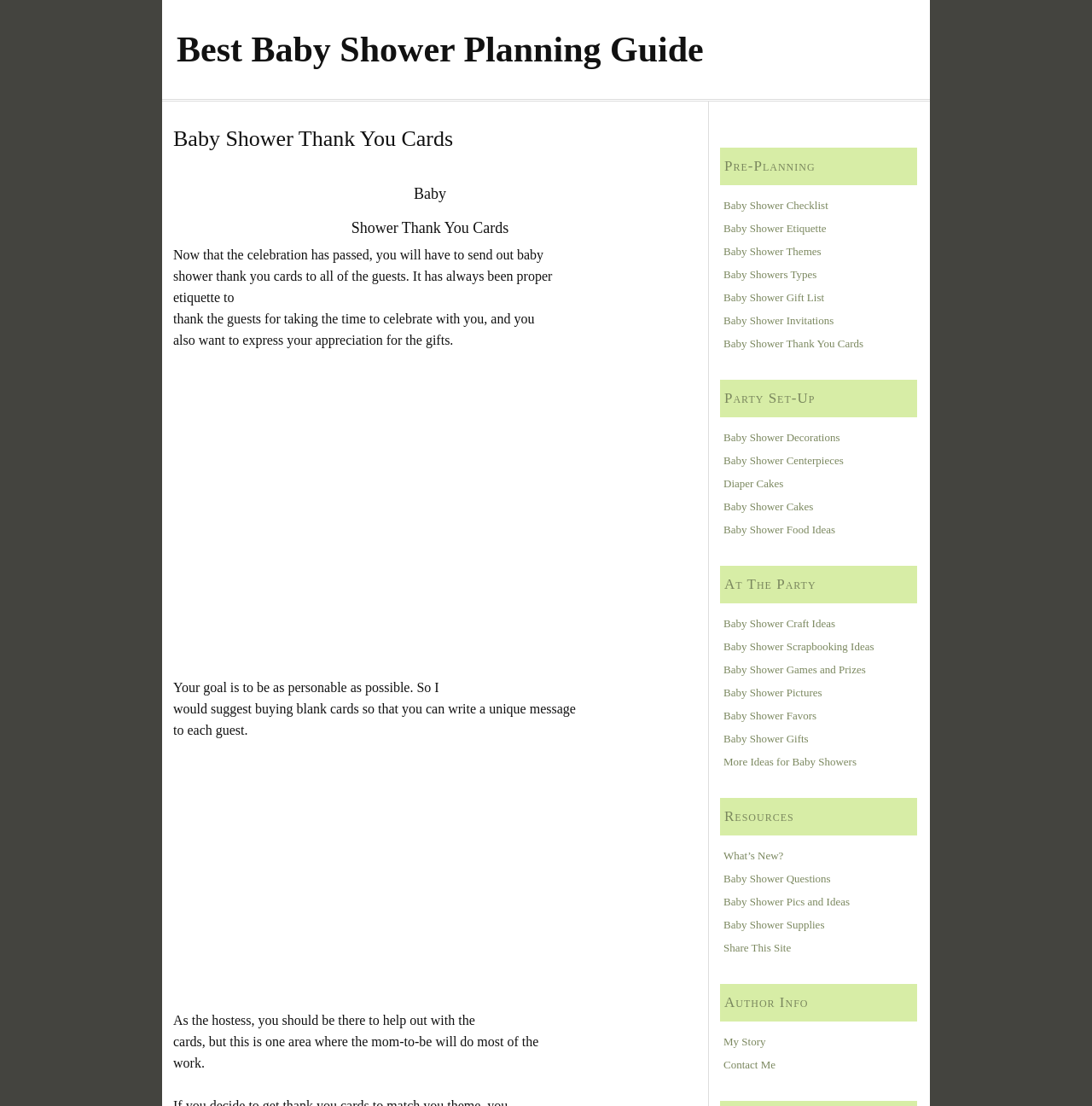Produce an extensive caption that describes everything on the webpage.

This webpage is about baby shower thank you cards. At the top, there is a heading "Baby Shower Thank You Cards" followed by a brief introduction to the importance of sending thank you cards to guests after a baby shower. 

Below the introduction, there are two advertisements, one on the left and one on the right, taking up a significant portion of the page. 

On the left side, there is a section of text that provides guidance on writing personalized thank you cards, suggesting that the hostess should be involved in the process but the mom-to-be should do most of the work. 

On the right side, there are several headings and links organized into categories, including "Pre-Planning", "Party Set-Up", "At The Party", "Resources", and "Author Info". Under each heading, there are multiple links to related topics, such as baby shower checklists, etiquette, themes, and gift lists. 

Overall, the webpage appears to be a resource for planning and hosting a baby shower, with a focus on the importance of sending thank you cards to guests.